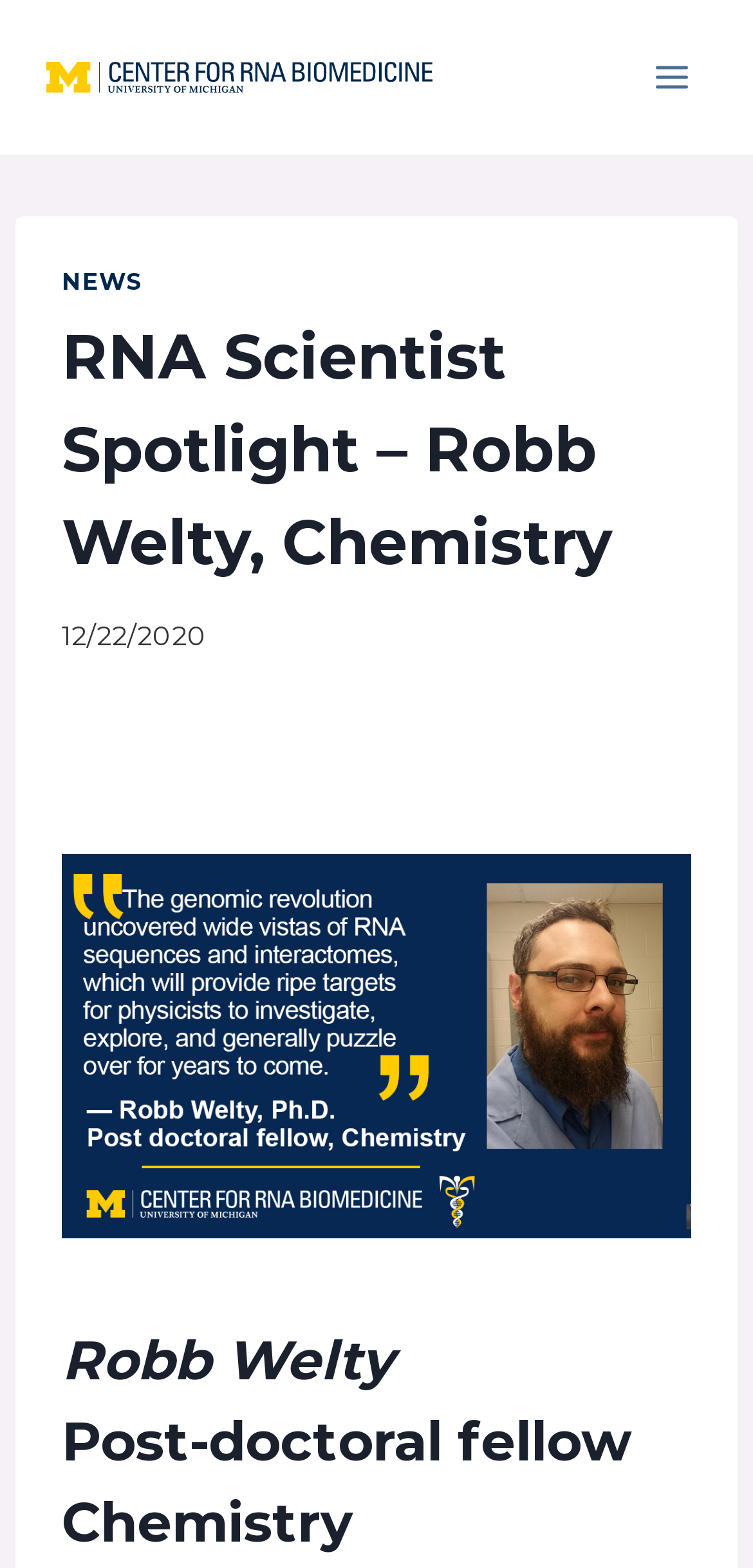Refer to the image and provide a thorough answer to this question:
What is the name of the center mentioned on the webpage?

The name of the center mentioned on the webpage is 'Center for RNA Biomedicine', which is linked to another webpage and also has an associated image.